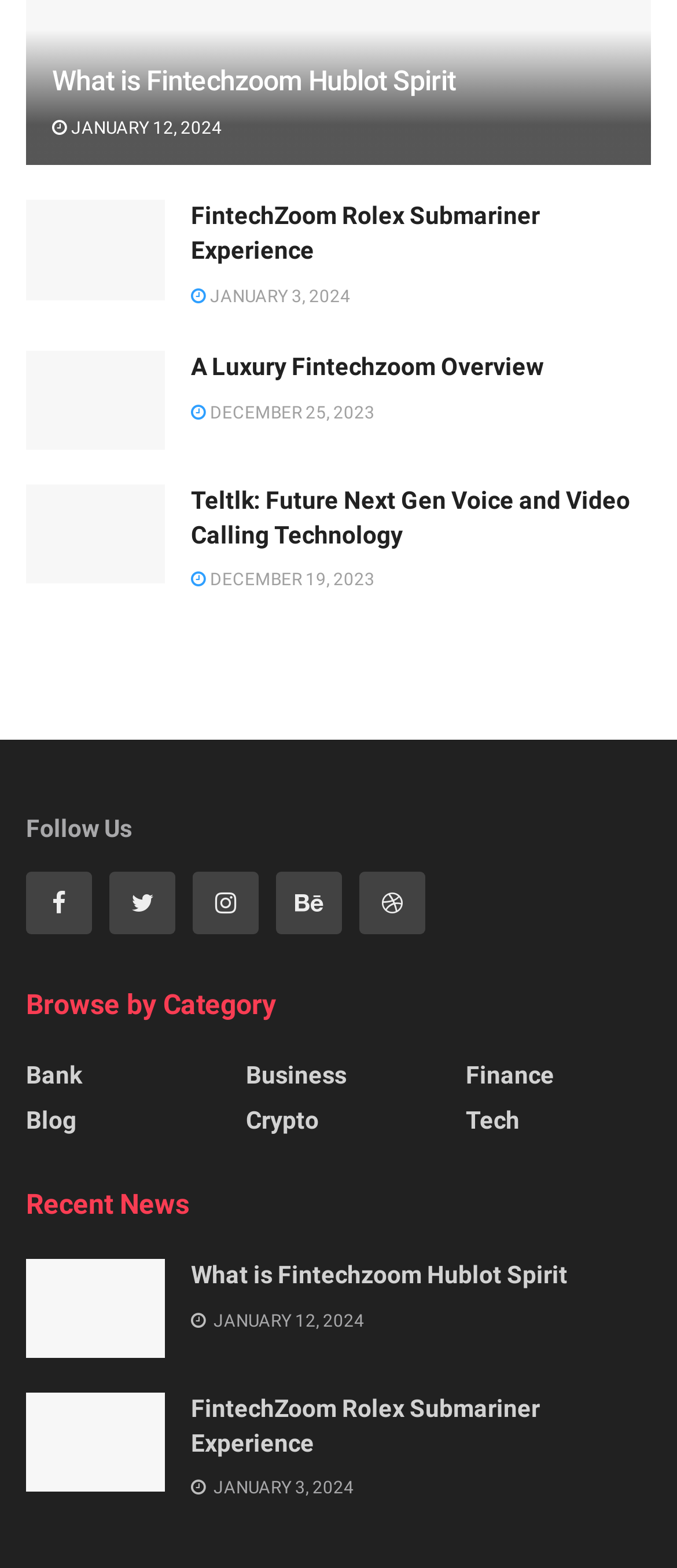Provide the bounding box coordinates of the area you need to click to execute the following instruction: "Read the 'Teltlk: Future Next Gen Voice and Video Calling Technology' article".

[0.282, 0.309, 0.962, 0.353]